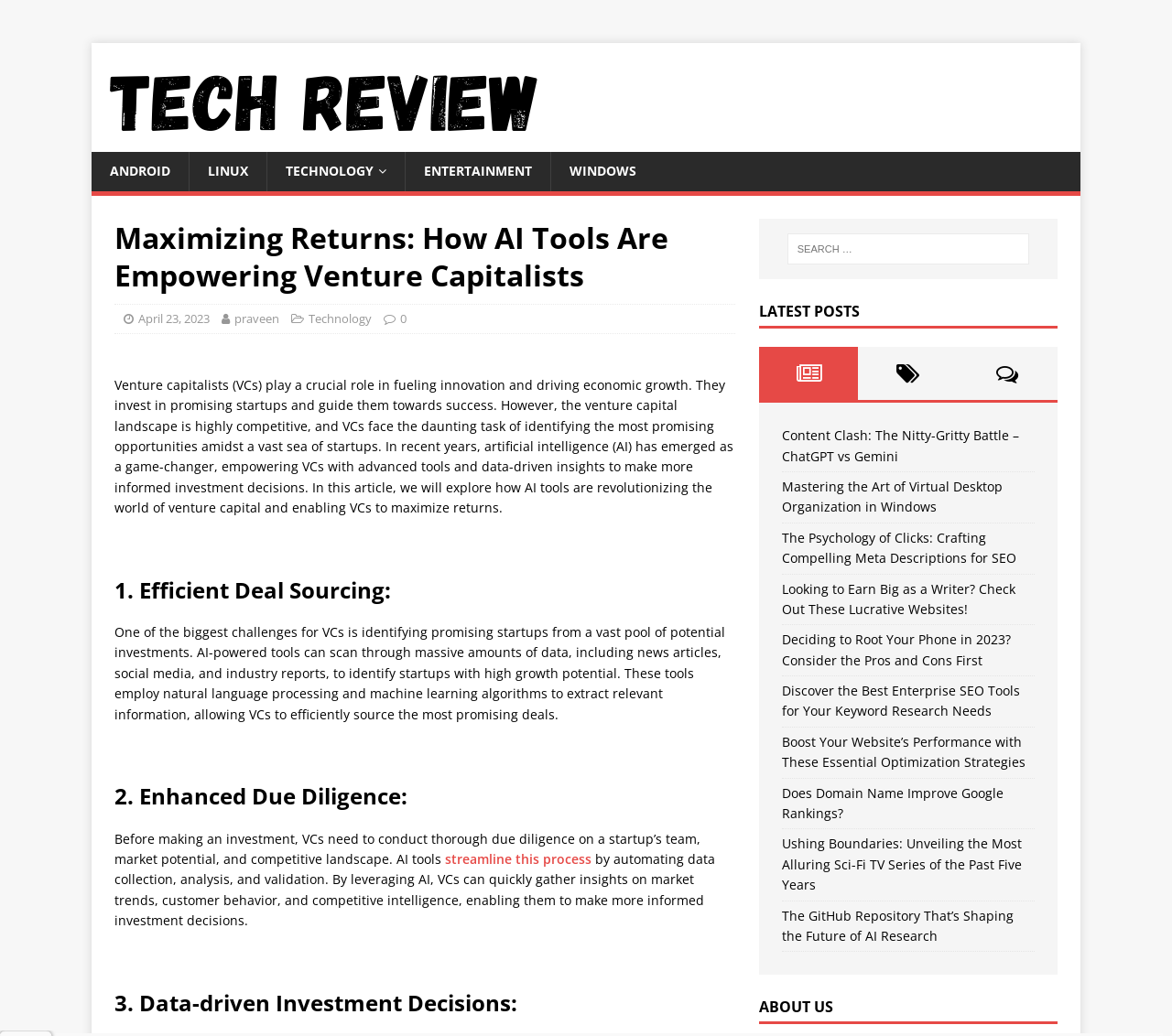Provide a short, one-word or phrase answer to the question below:
What is the date of the article?

April 23, 2023